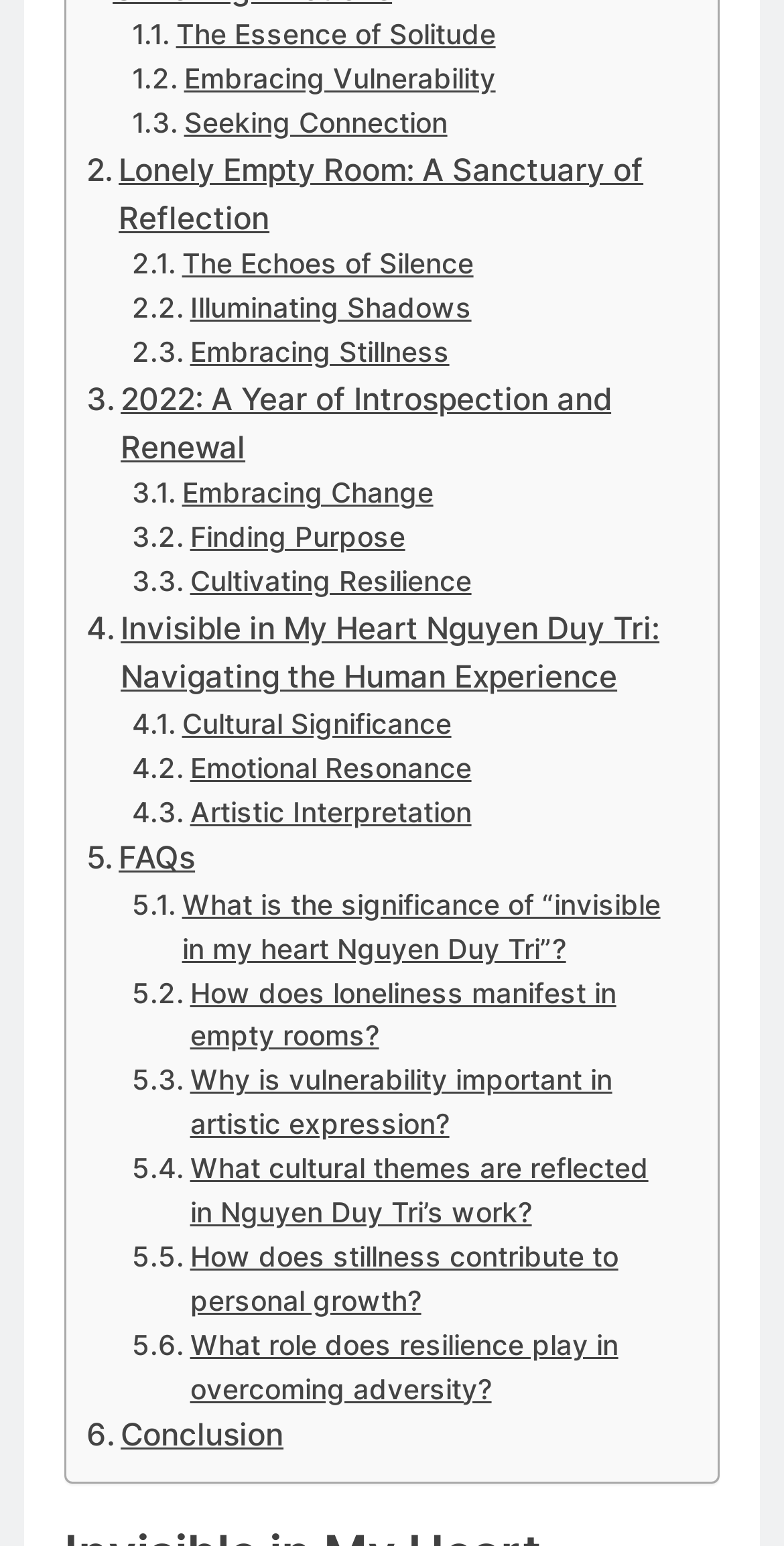Please identify the bounding box coordinates of the area that needs to be clicked to fulfill the following instruction: "Click on 'The Essence of Solitude'."

[0.169, 0.009, 0.632, 0.037]